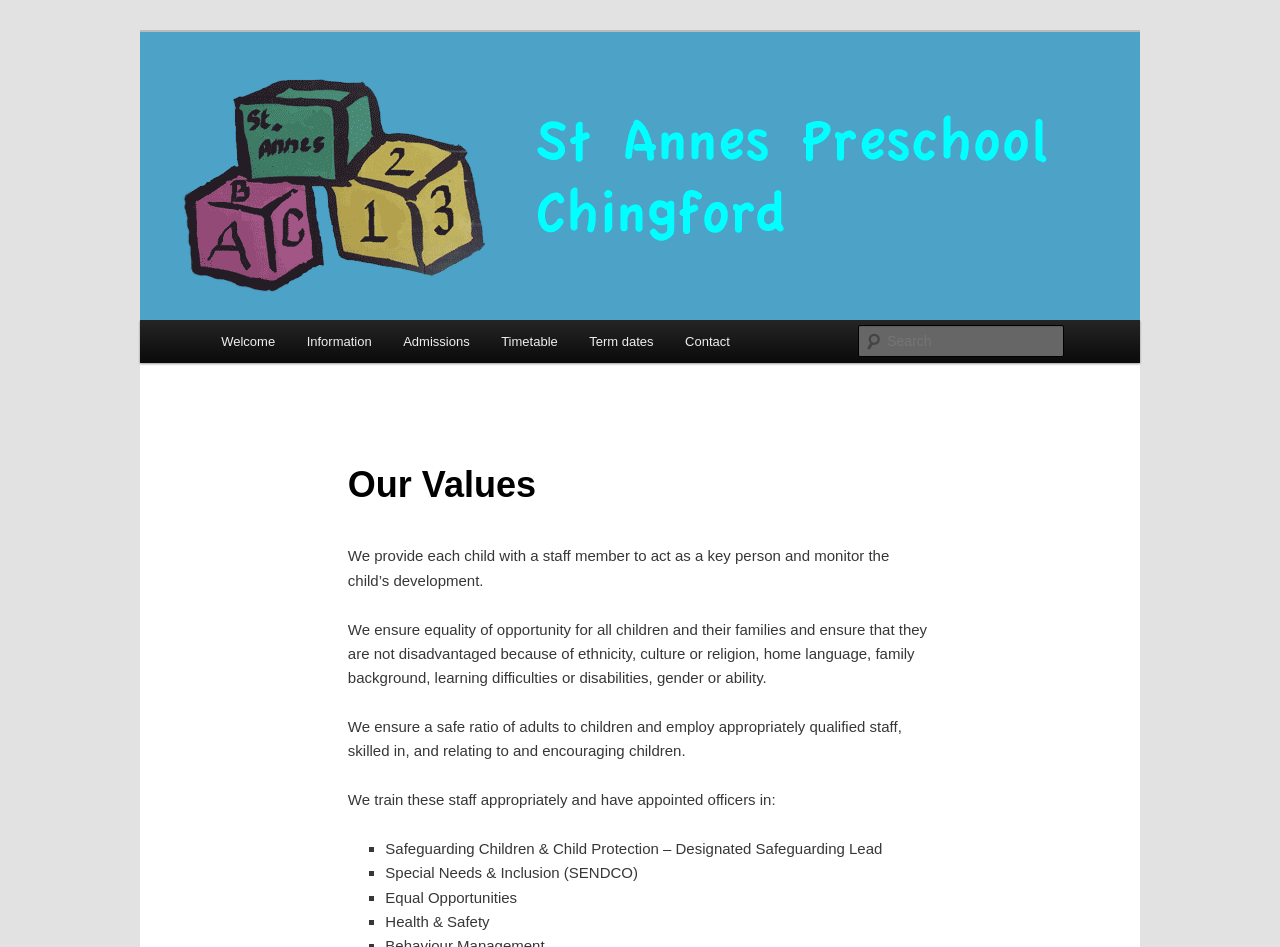Provide the bounding box coordinates for the area that should be clicked to complete the instruction: "go to the 'Welcome' page".

[0.16, 0.338, 0.227, 0.384]